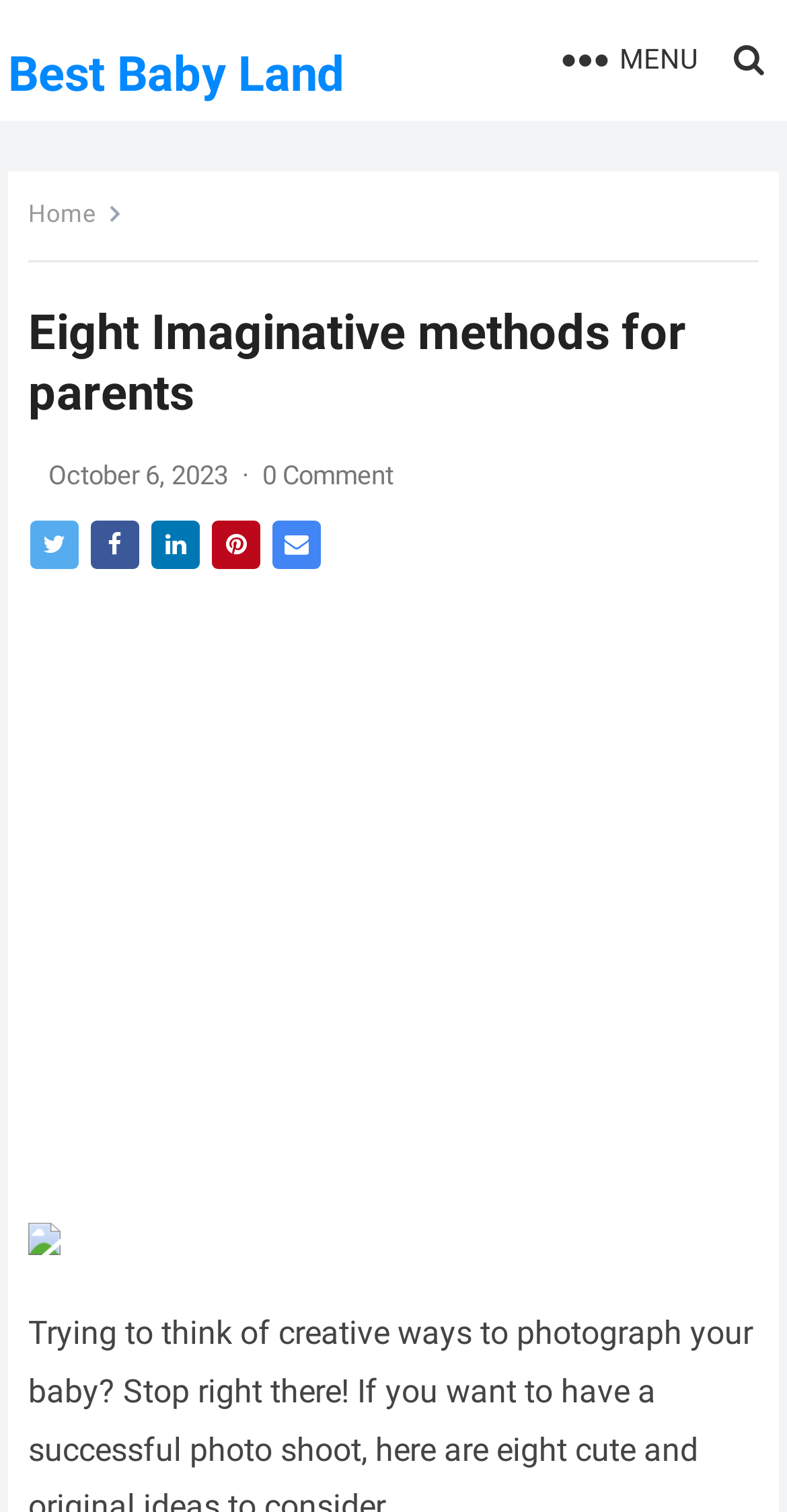Using the element description: "0 Comment", determine the bounding box coordinates for the specified UI element. The coordinates should be four float numbers between 0 and 1, [left, top, right, bottom].

[0.333, 0.304, 0.5, 0.324]